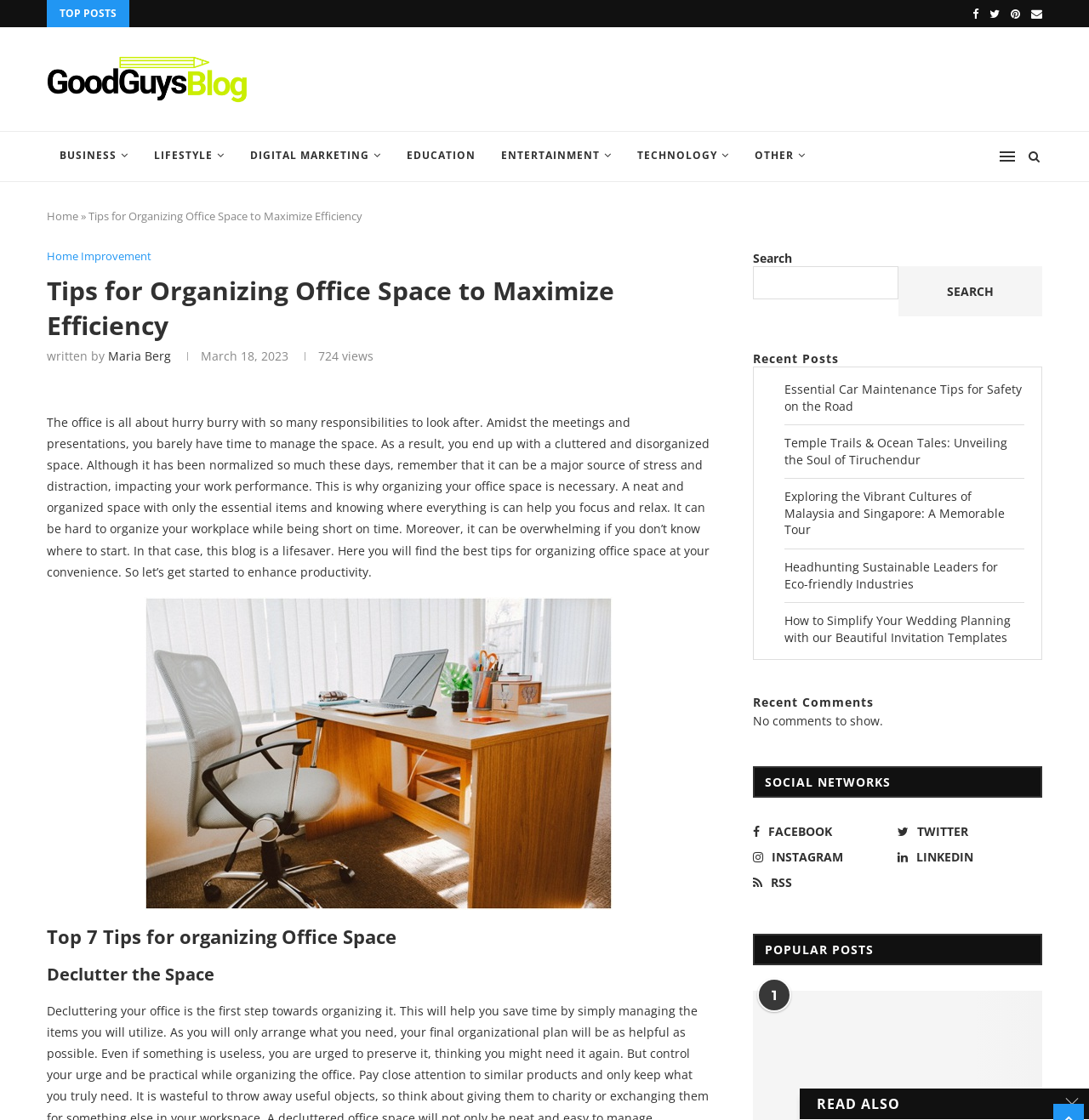Please locate the bounding box coordinates of the element's region that needs to be clicked to follow the instruction: "Read the 'Temple Trails & Ocean Tales' post". The bounding box coordinates should be provided as four float numbers between 0 and 1, i.e., [left, top, right, bottom].

[0.72, 0.388, 0.925, 0.417]